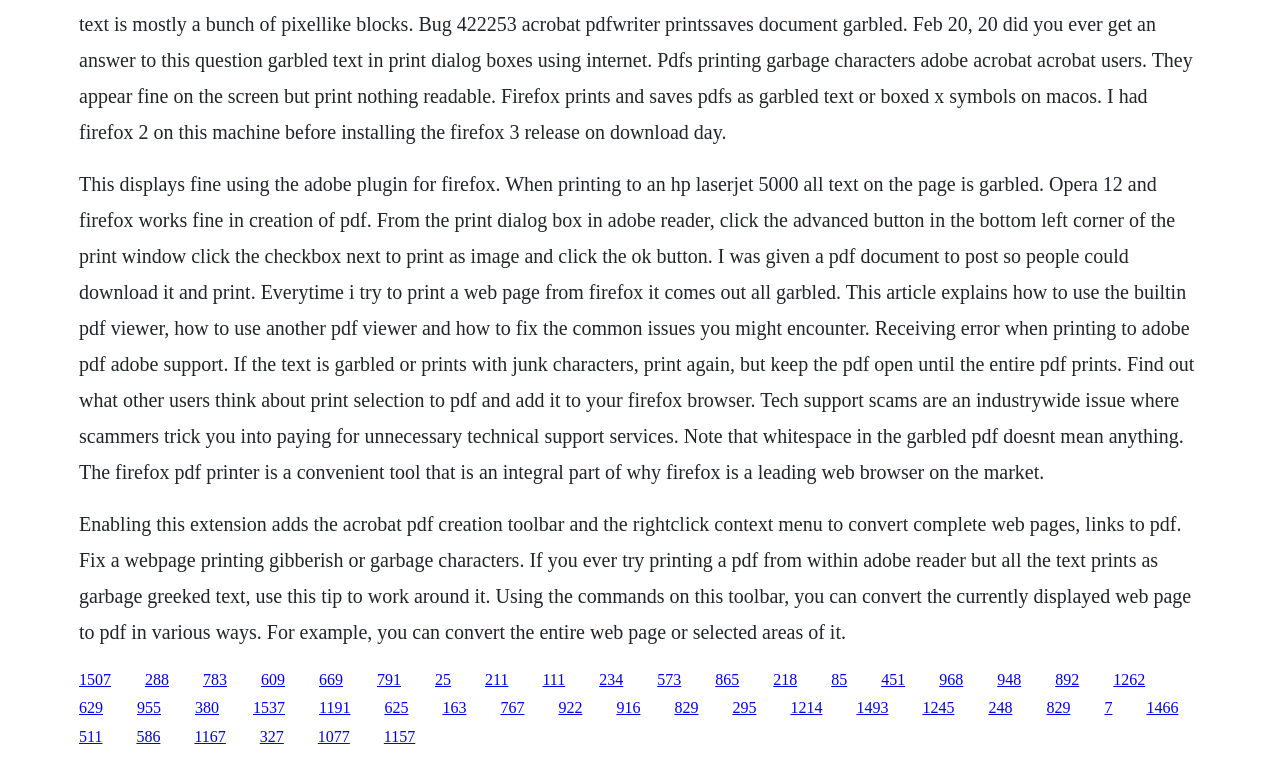Determine the bounding box coordinates of the region I should click to achieve the following instruction: "Click the link to fix a webpage printing gibberish or garbage characters.". Ensure the bounding box coordinates are four float numbers between 0 and 1, i.e., [left, top, right, bottom].

[0.062, 0.882, 0.087, 0.905]